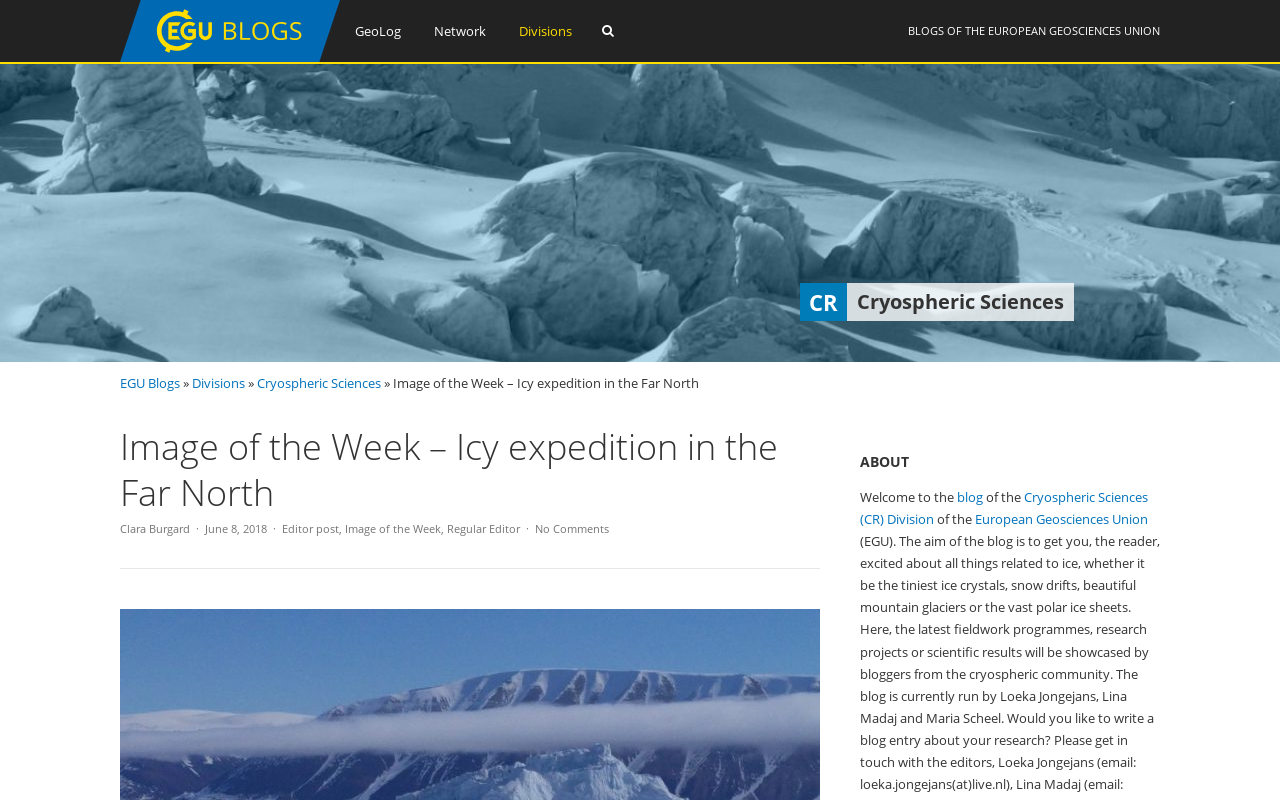Write an elaborate caption that captures the essence of the webpage.

This webpage is about the Cryospheric Sciences blog, specifically featuring an "Image of the Week" post titled "Icy expedition in the Far North". At the top, there is a logo and a link to the Cryospheric Sciences page, accompanied by a series of links to other blogs and divisions of the European Geosciences Union. 

Below the logo, there is a table with two columns, where the left column contains a series of links to different sections of the website, including GeoLog, Network, and Divisions. The right column has a heading "CR" and a subheading "Cryospheric Sciences". 

Further down, there is a breadcrumb navigation bar with links to EGU Blogs, Divisions, and Cryospheric Sciences, leading to the current page. The main content of the page is an article with a heading "Image of the Week – Icy expedition in the Far North", which is written by Clara Burgard and posted on June 8, 2018. The article has several tags, including Editor post, Image of the Week, and Regular Editor, and there are no comments.

On the right side of the article, there is a section titled "ABOUT" which provides a brief introduction to the blog, stating that it belongs to the Cryospheric Sciences (CR) Division of the European Geosciences Union.